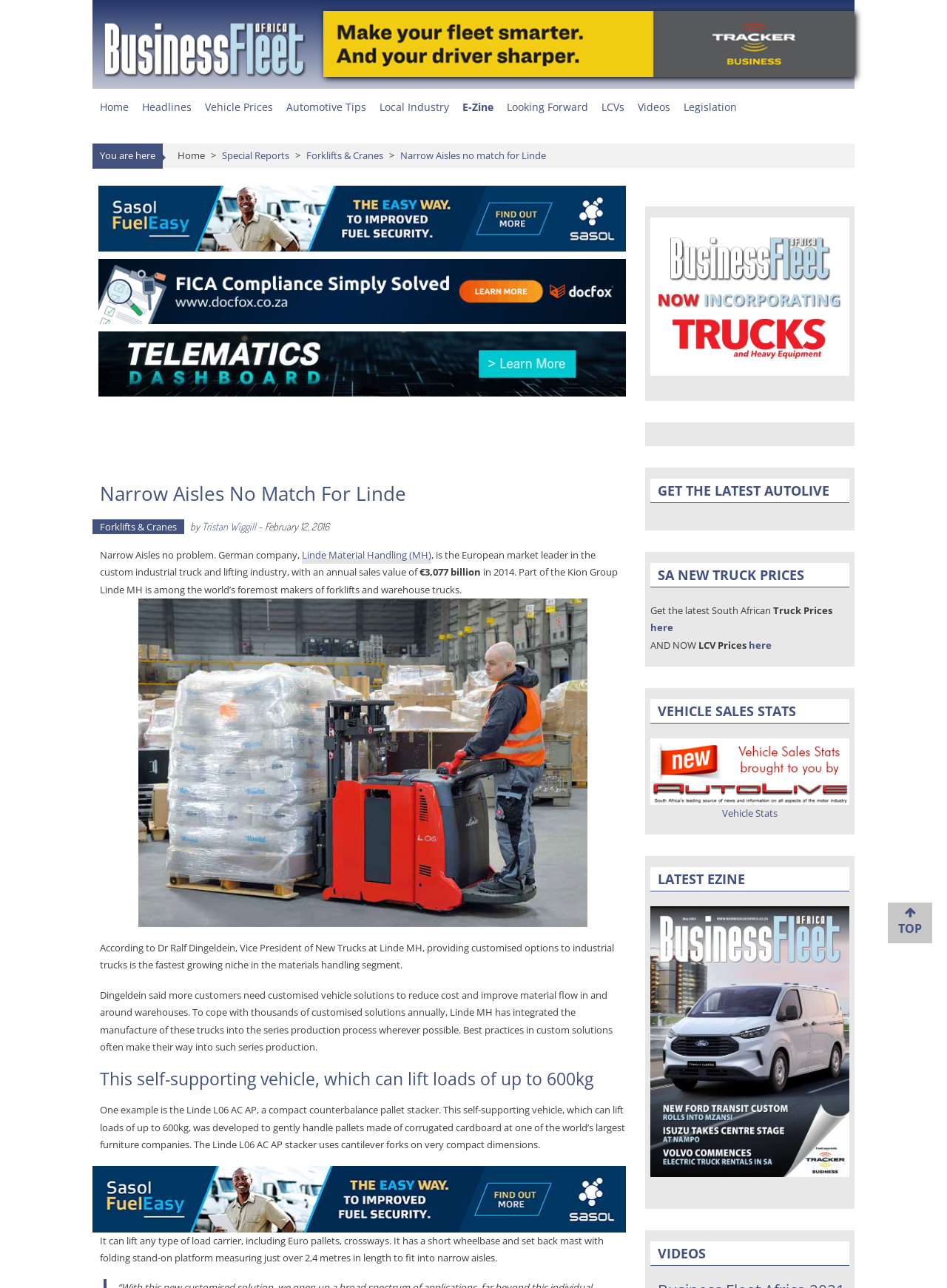What is the name of the section that provides information about the latest truck prices in South Africa?
Carefully analyze the image and provide a thorough answer to the question.

I found this answer by looking at the headings in the webpage, specifically the one that says 'SA NEW TRUCK PRICES' and provides information about the latest truck prices in South Africa.